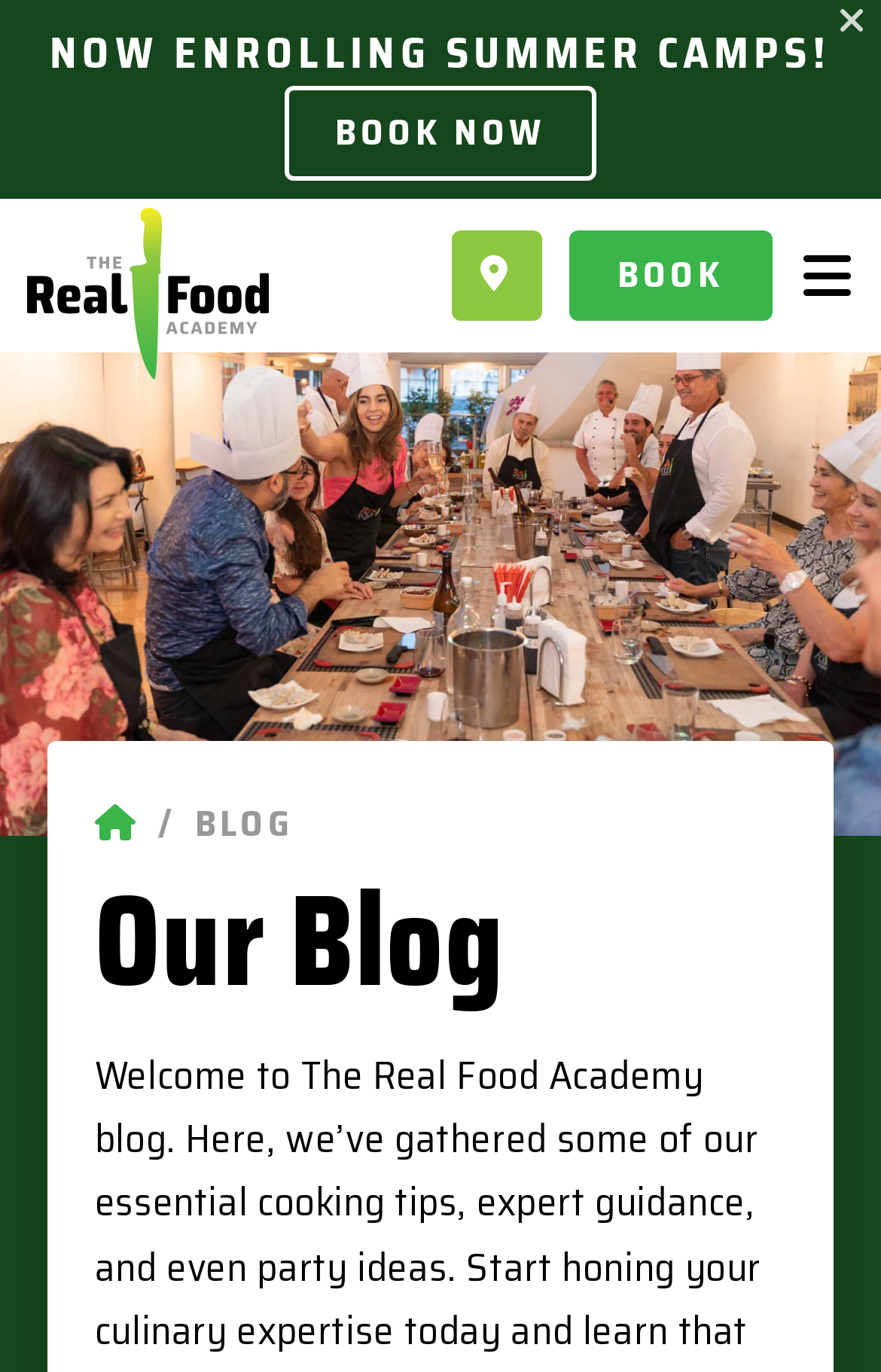For the following element description, predict the bounding box coordinates in the format (top-left x, top-left y, bottom-right x, bottom-right y). All values should be floating point numbers between 0 and 1. Description: Add to Cart

None